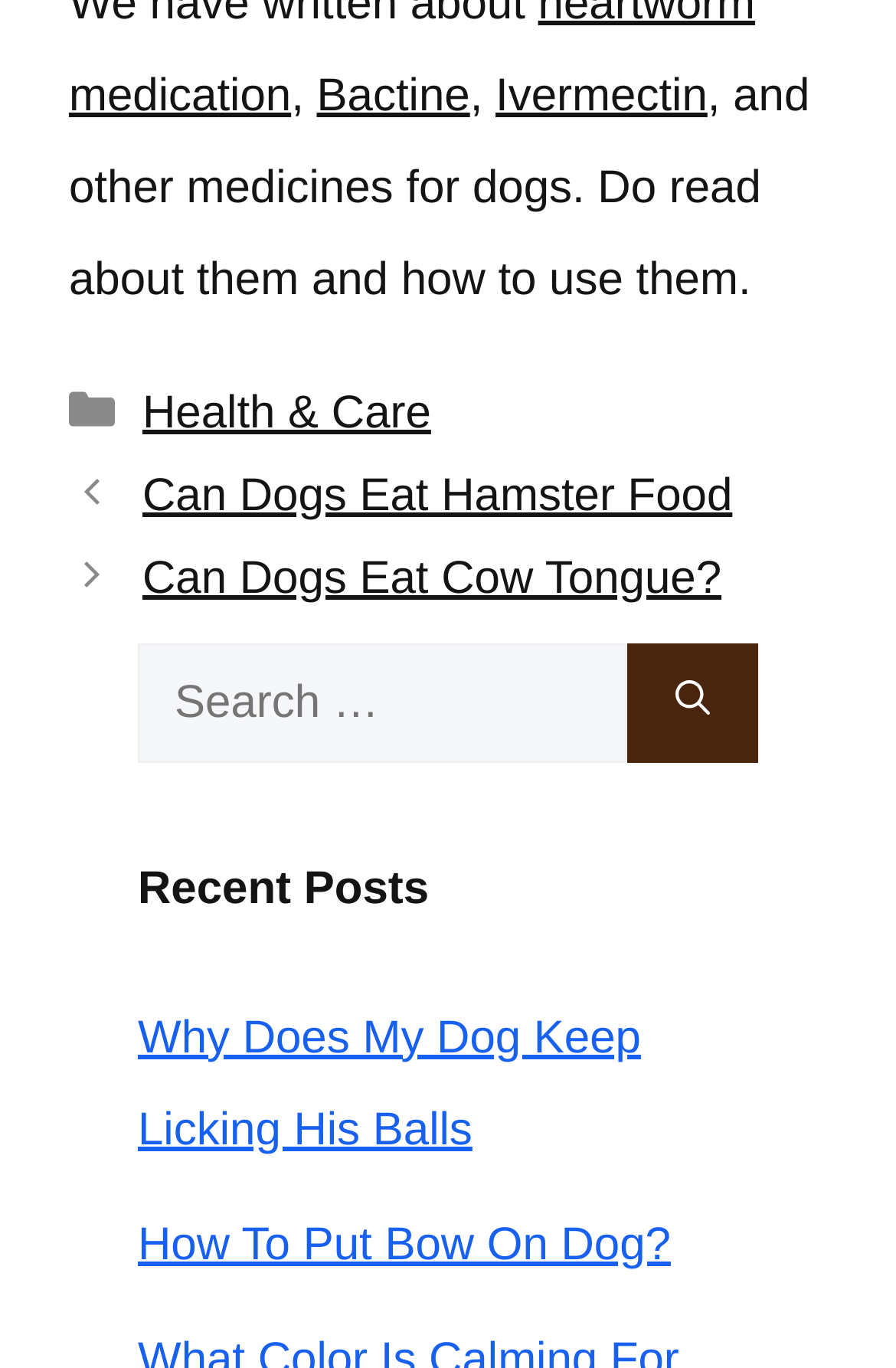Based on the element description, predict the bounding box coordinates (top-left x, top-left y, bottom-right x, bottom-right y) for the UI element in the screenshot: Bactine

[0.353, 0.052, 0.525, 0.089]